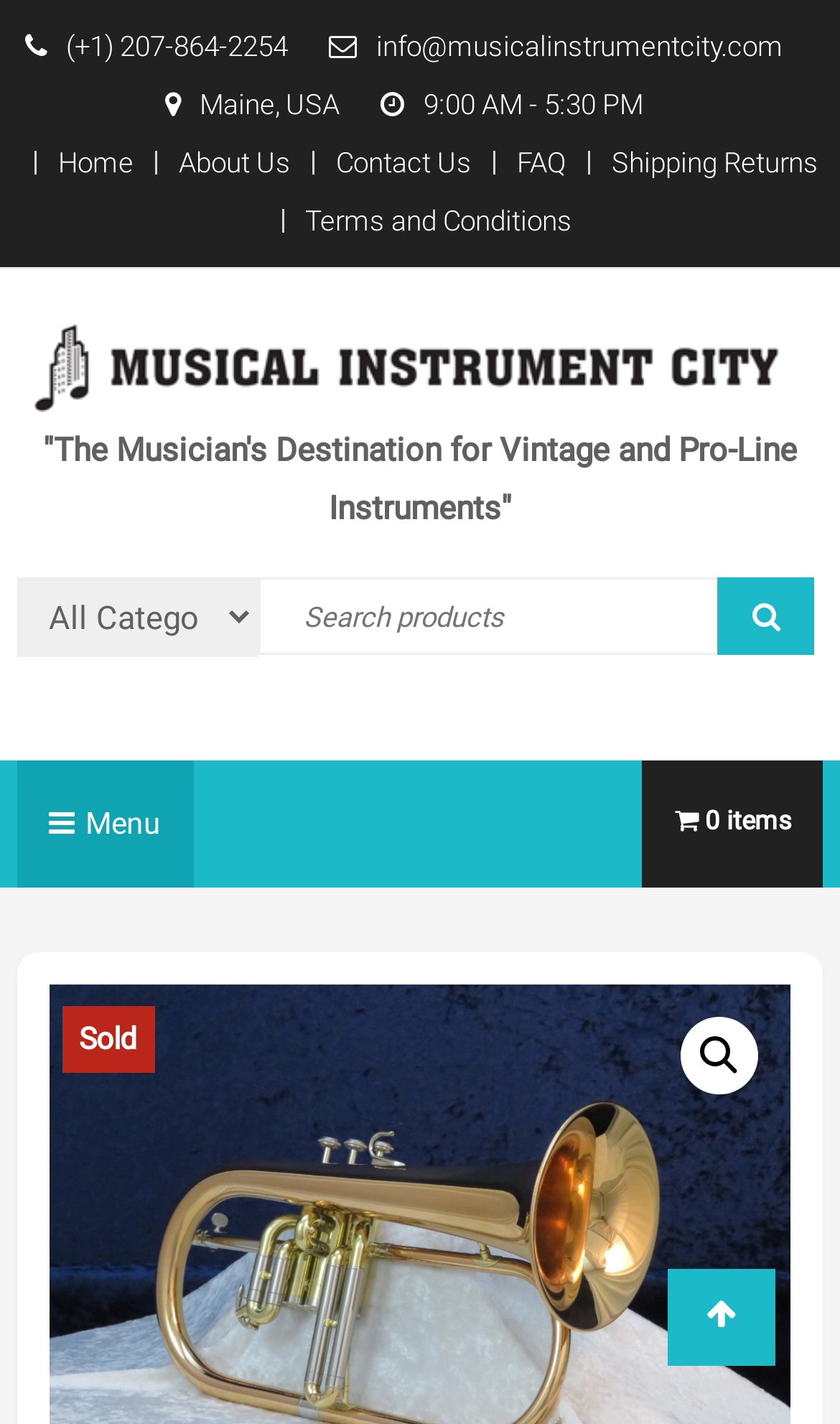Find the bounding box of the UI element described as: "alt="🔍"". The bounding box coordinates should be given as four float values between 0 and 1, i.e., [left, top, right, bottom].

[0.811, 0.714, 0.903, 0.769]